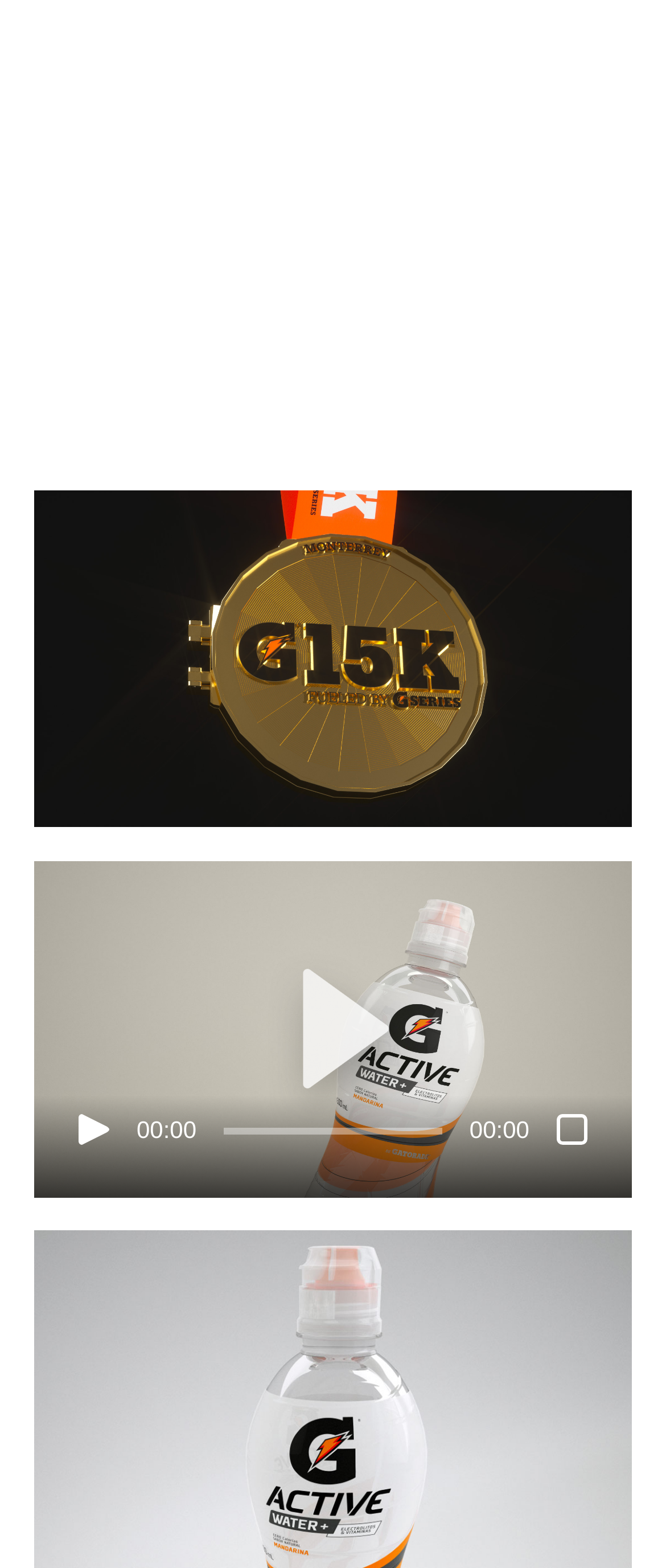What is the purpose of the button with the text 'Play'?
Answer with a single word or phrase, using the screenshot for reference.

To play the video